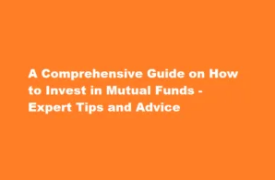Give a thorough caption for the picture.

The image features a bold title set against a bright orange background, presenting "A Comprehensive Guide on How to Invest in Mutual Funds - Expert Tips and Advice." This text indicates that the content is likely designed to provide valuable insights and strategies for individuals interested in navigating the world of mutual fund investments. The vibrant color choice may aim to capture attention and convey a sense of enthusiasm and urgency about financial education and investment opportunities.